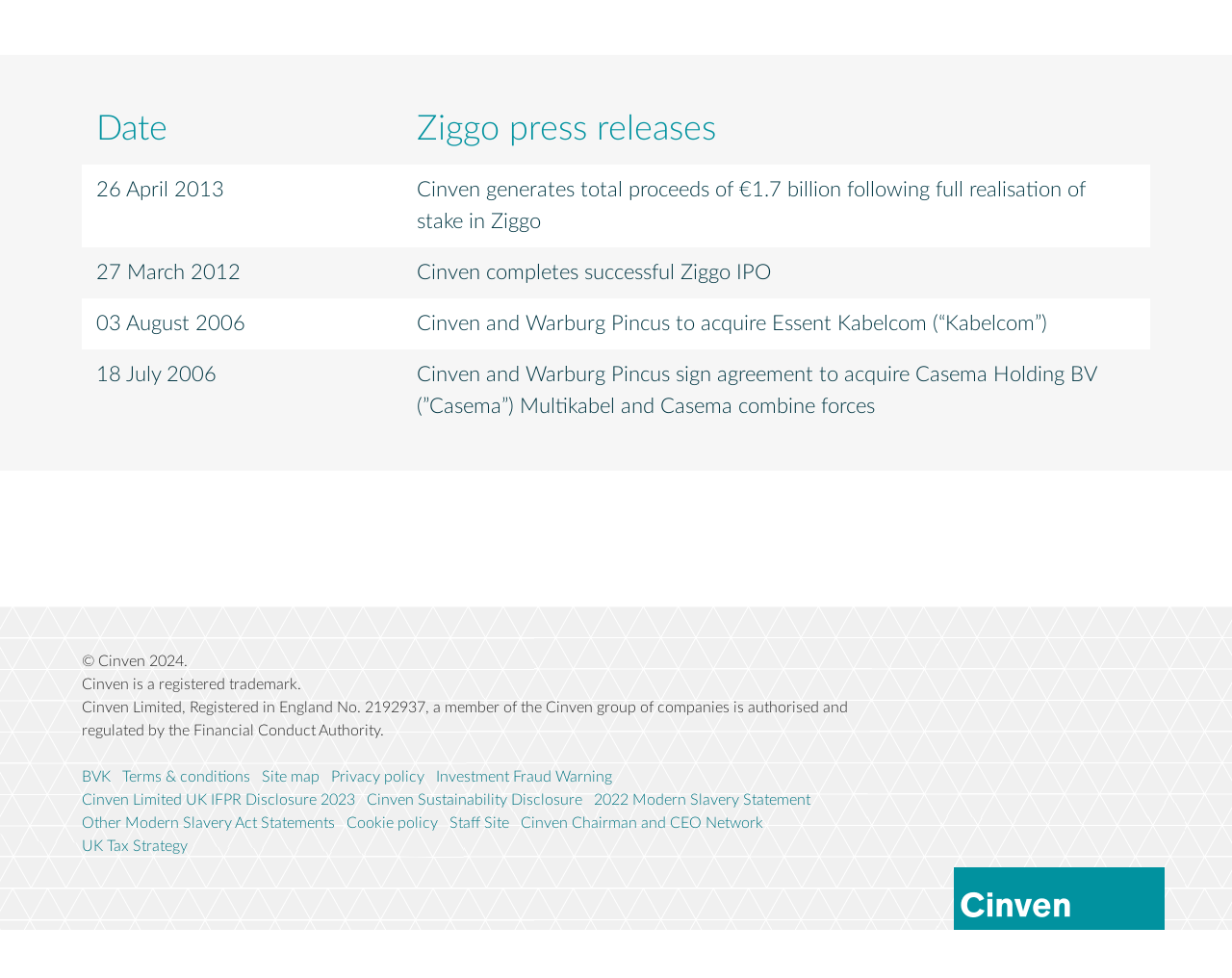Answer with a single word or phrase: 
What is the text of the second static text in the footer section?

Cinven is a registered trademark.